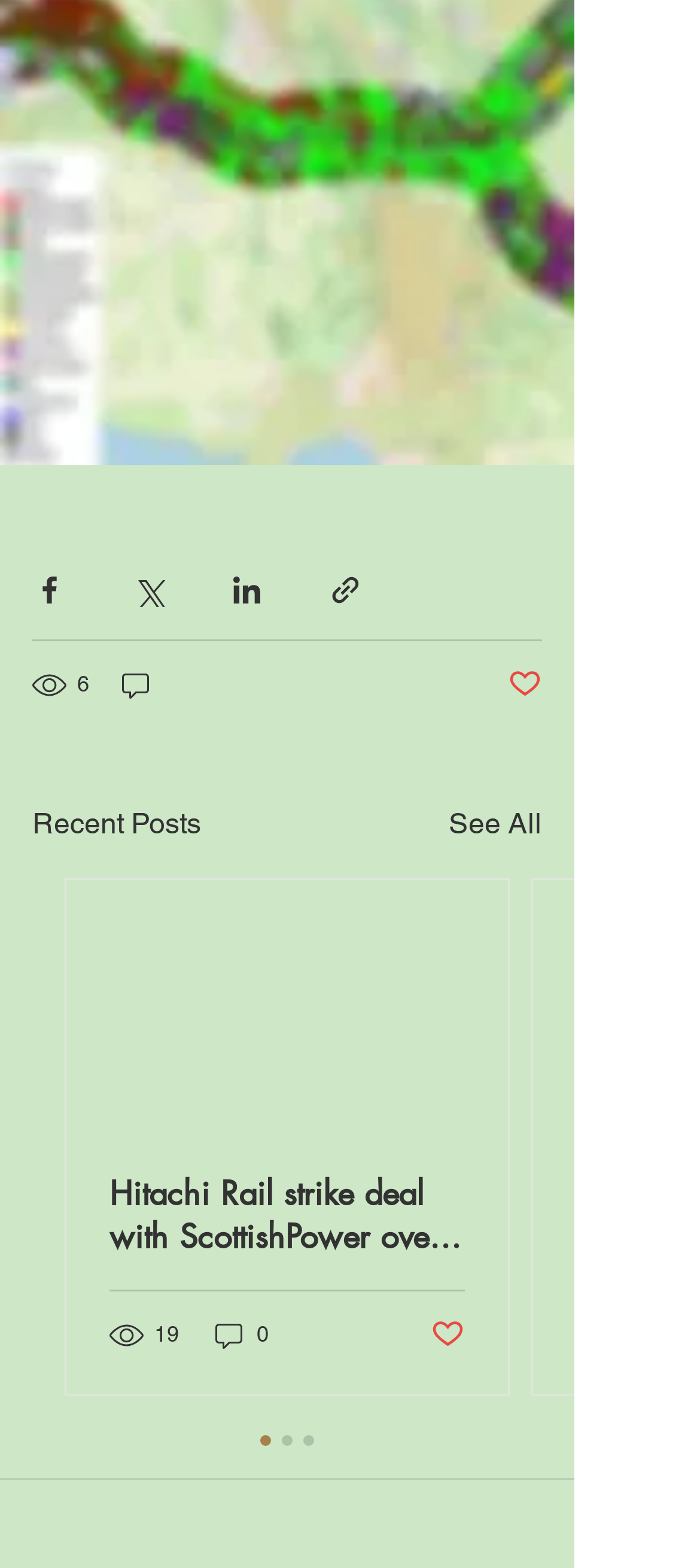Respond with a single word or phrase to the following question:
How many comments does the first post have?

0 comments